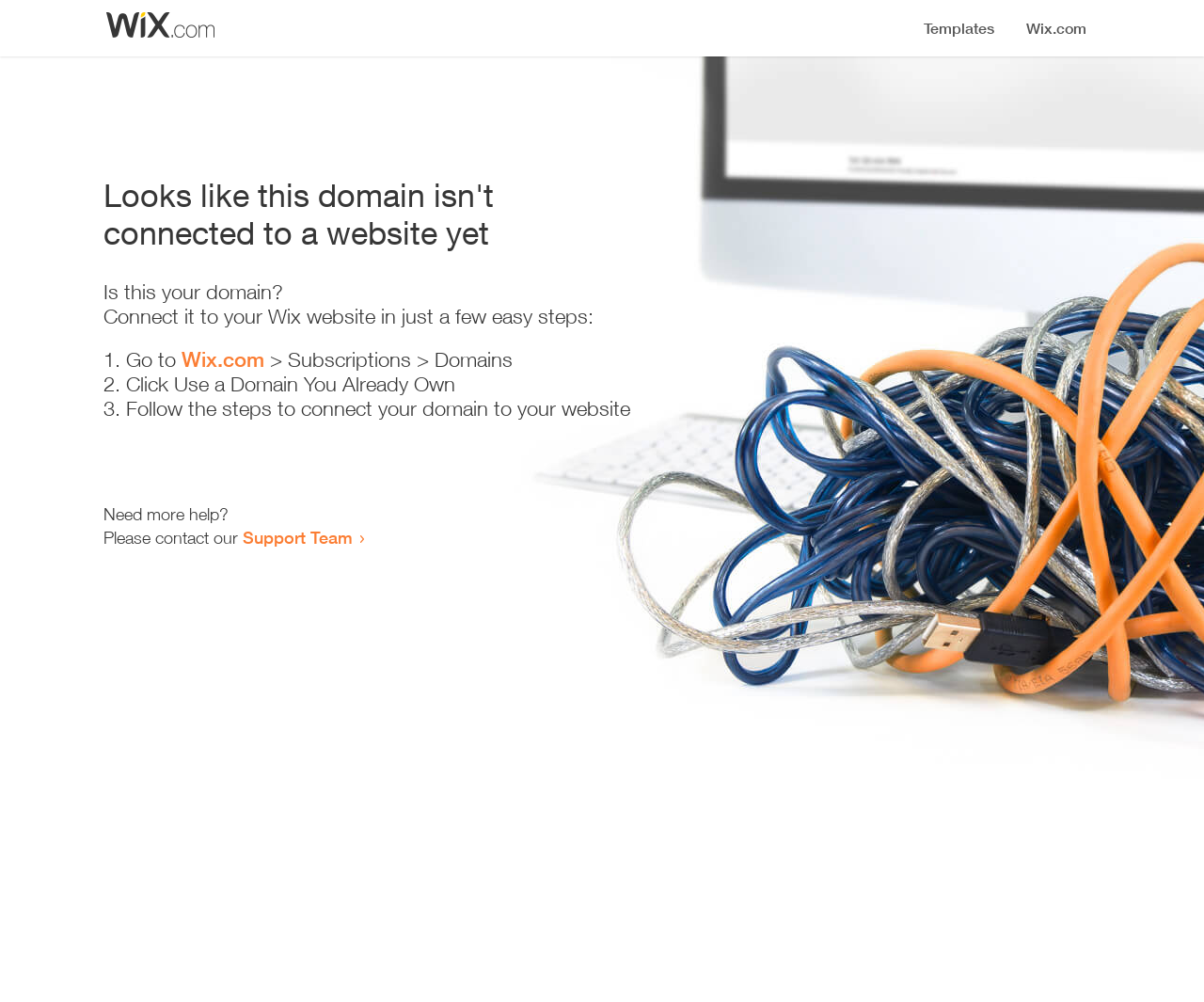Please extract the title of the webpage.

Looks like this domain isn't
connected to a website yet